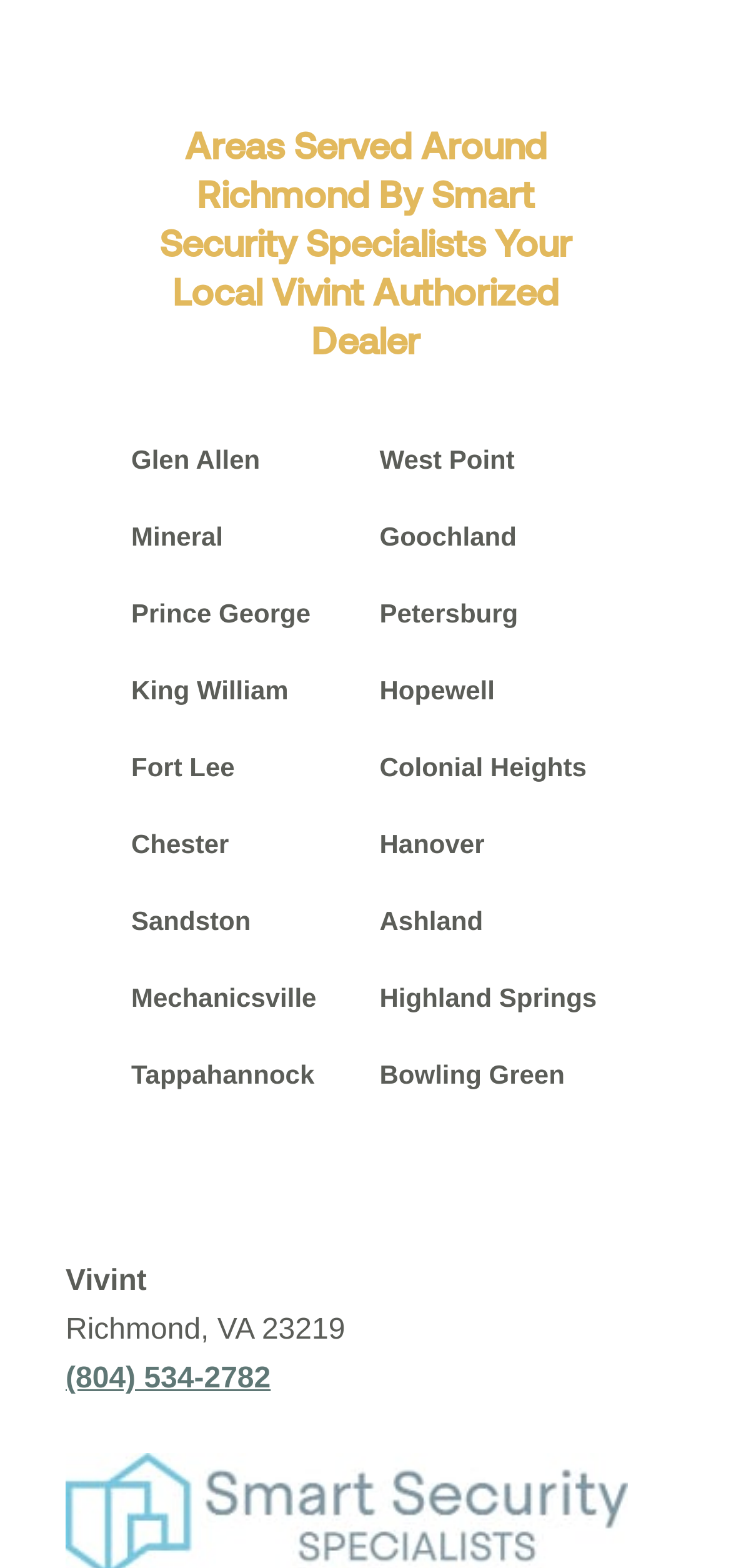Identify the bounding box coordinates for the UI element described as follows: "Hanover". Ensure the coordinates are four float numbers between 0 and 1, formatted as [left, top, right, bottom].

[0.519, 0.529, 0.663, 0.548]